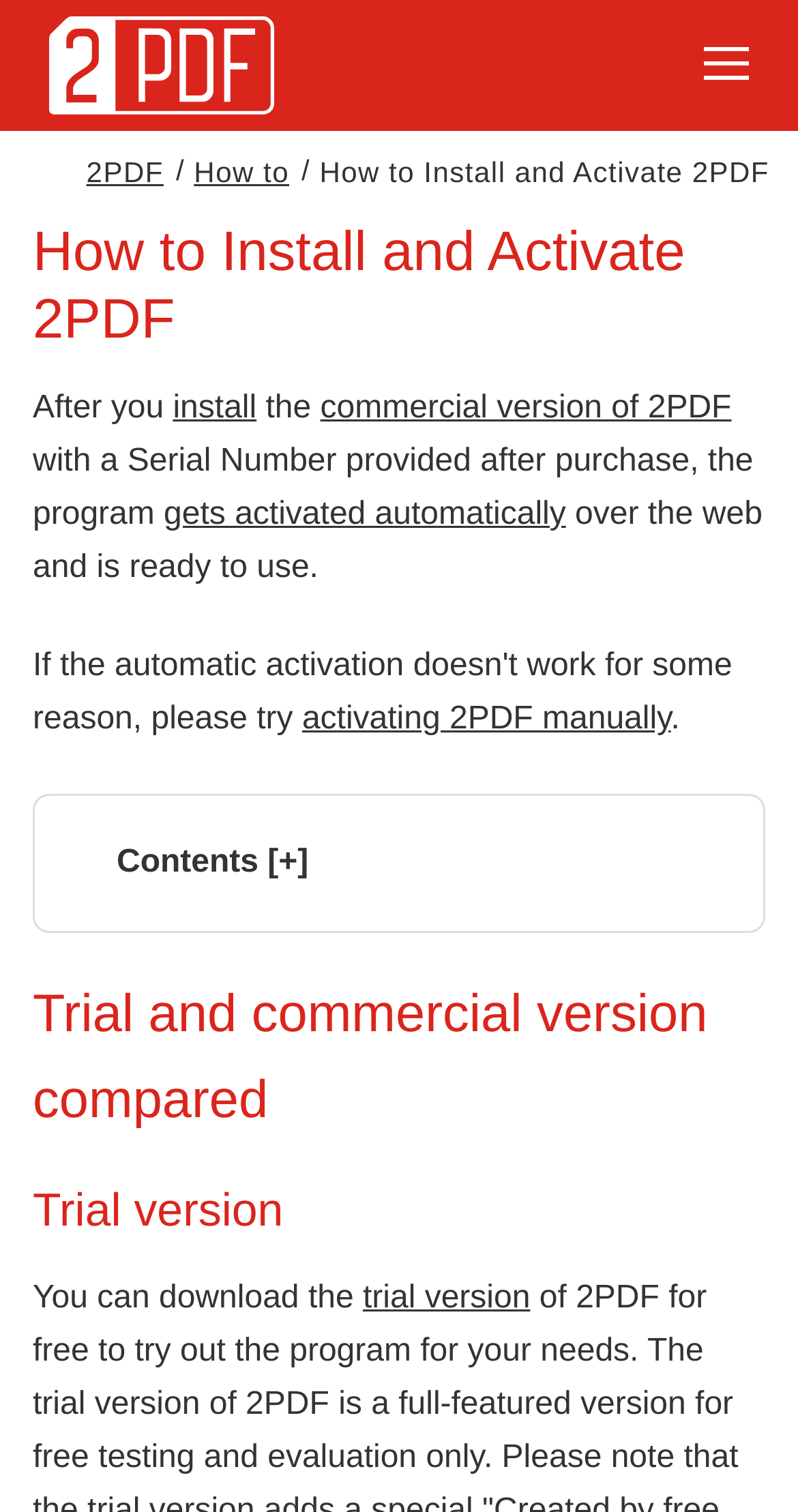Please find and generate the text of the main header of the webpage.

How to Install and Activate 2PDF